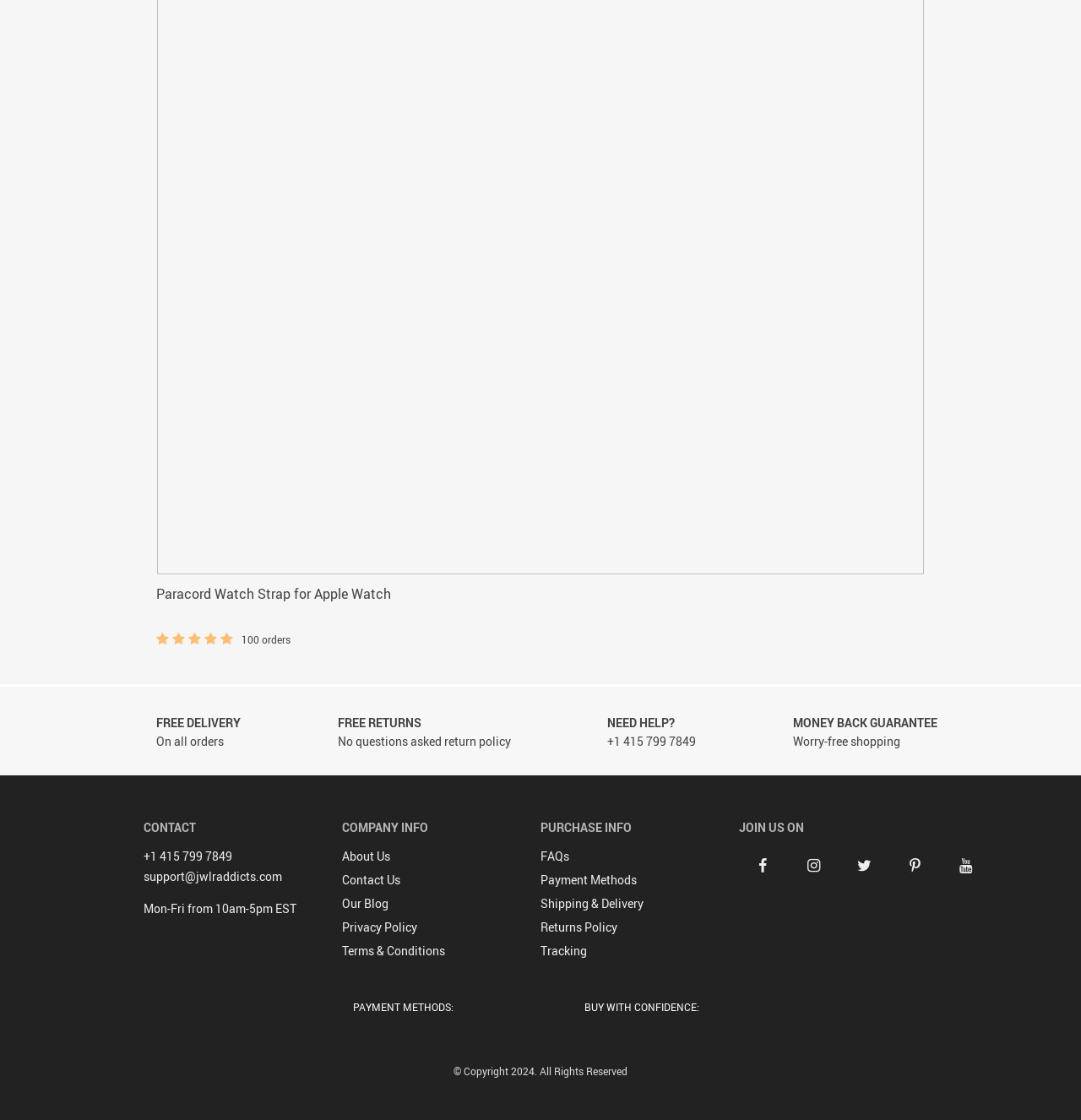Specify the bounding box coordinates of the element's area that should be clicked to execute the given instruction: "Call the customer service". The coordinates should be four float numbers between 0 and 1, i.e., [left, top, right, bottom].

[0.562, 0.655, 0.644, 0.669]